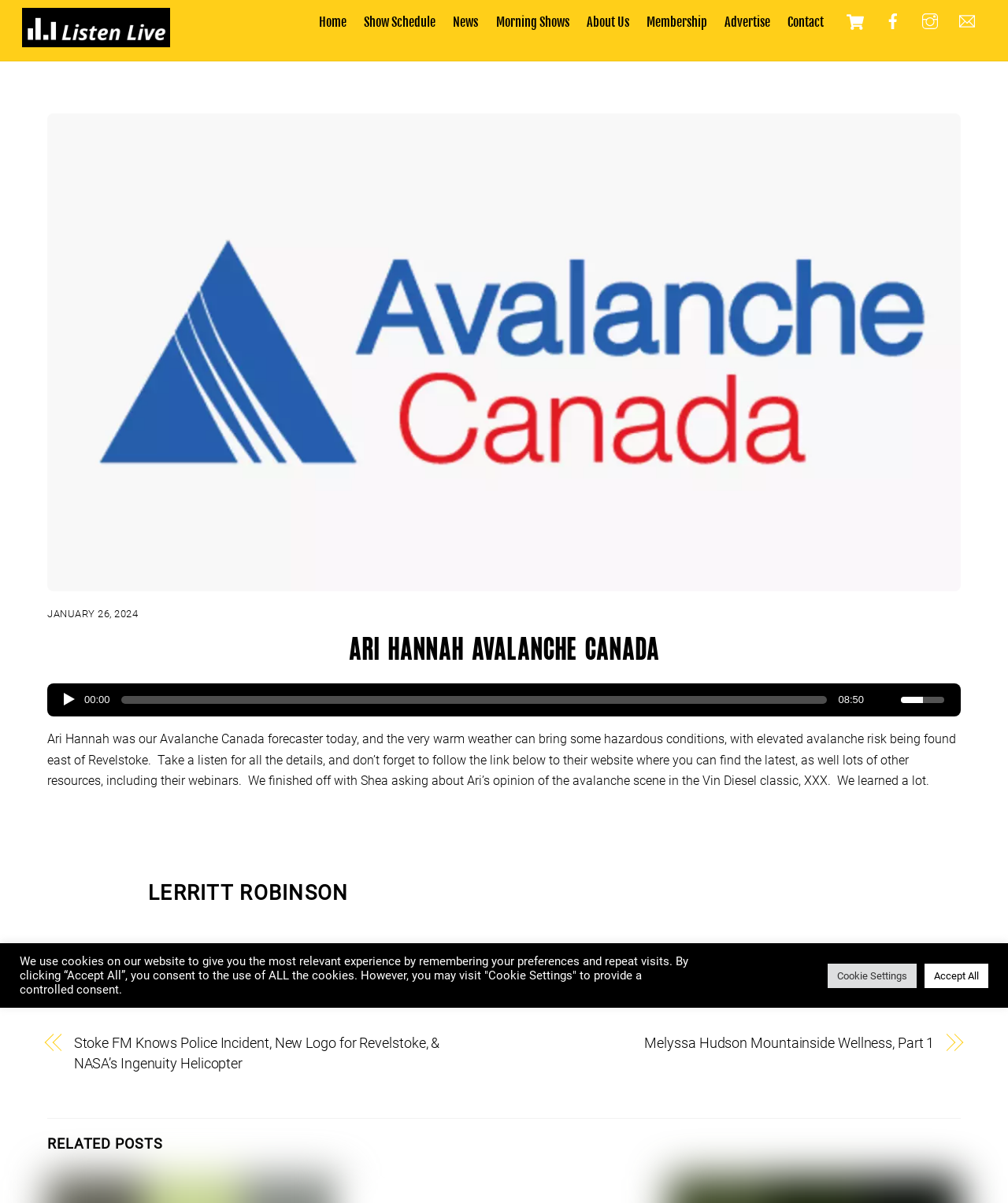Explain the webpage in detail, including its primary components.

The webpage is about StokeFM, a radio station, and features a podcast episode with Ari Hannah, an Avalanche Canada forecaster. At the top left, there is a StokeFM logo, which is an image linked to the StokeFM website. Next to it, there is a shopping cart icon with a link to the cart. On the top right, there are social media links to Facebook, Instagram, and email.

Below the top section, there is a navigation menu with links to Home, Show Schedule, News, Morning Shows, About Us, Membership, Advertise, and Contact.

The main content area features an article with an image related to Avalanche Canada. The article has a heading "Ari Hannah Avalanche Canada" and a time stamp "JANUARY 26, 2024". There is a audio player with buttons to play, pause, and seek, as well as a slider to control the playback.

The article text describes the podcast episode, where Ari Hannah discusses the hazardous avalanche conditions due to warm weather, and elevated avalanche risk east of Revelstoke. The text also mentions a conversation about the avalanche scene in the movie XXX.

Below the article, there are two more headings, "LERRITT ROBINSON" and "RELATED POSTS". Under "LERRITT ROBINSON", there are two links to other podcast episodes. Under "RELATED POSTS", there is a "Back To Top" button.

At the bottom of the page, there is a cookie consent notice with buttons to accept all cookies or customize cookie settings.